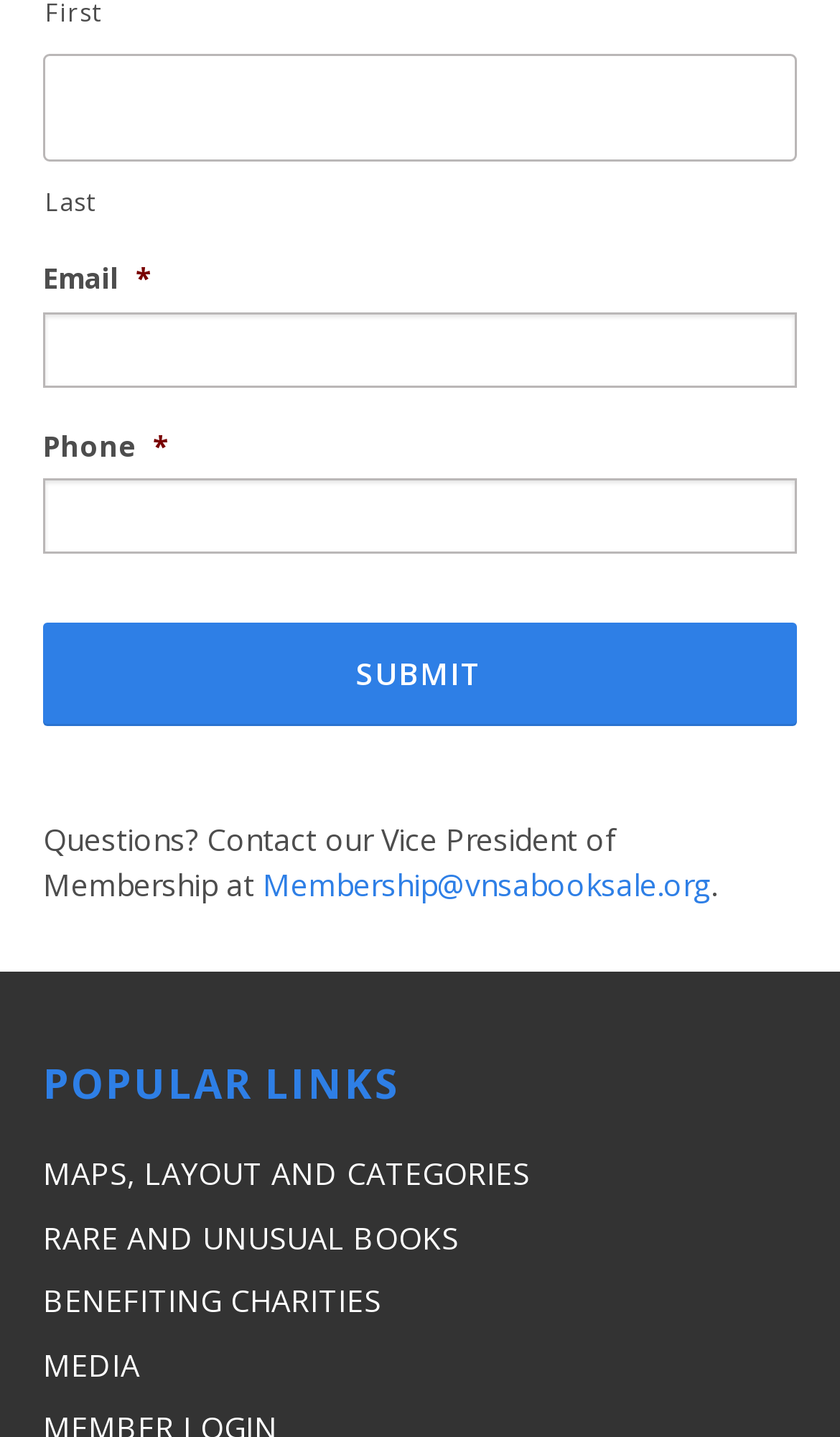How many popular links are listed?
We need a detailed and meticulous answer to the question.

The heading 'POPULAR LINKS' is followed by four link elements with OCR texts 'MAPS, LAYOUT AND CATEGORIES', 'RARE AND UNUSUAL BOOKS', 'BENEFITING CHARITIES', and 'MEDIA', indicating that there are four popular links listed.